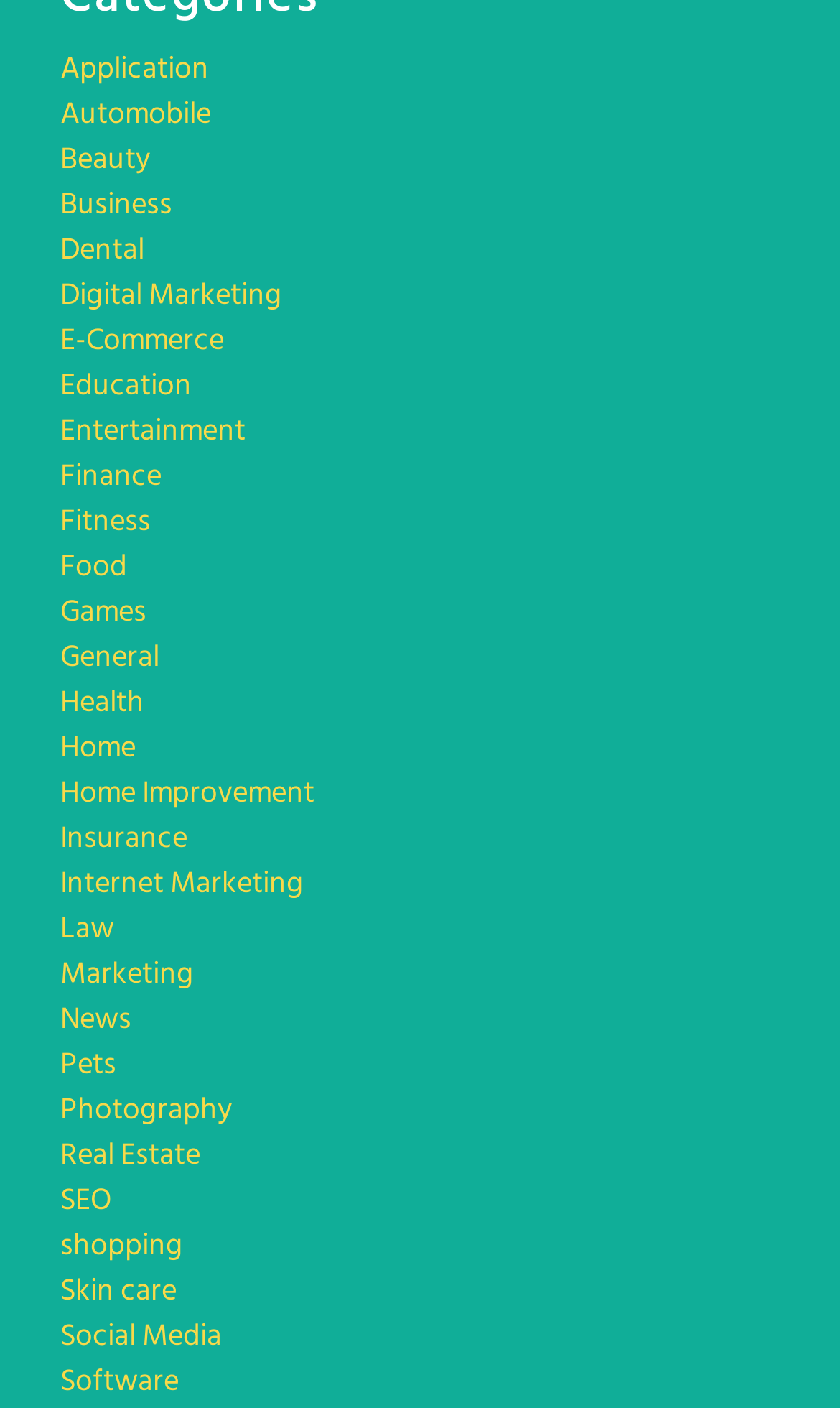Please identify the bounding box coordinates of the clickable element to fulfill the following instruction: "Visit the 'Entertainment' page". The coordinates should be four float numbers between 0 and 1, i.e., [left, top, right, bottom].

[0.072, 0.289, 0.292, 0.324]